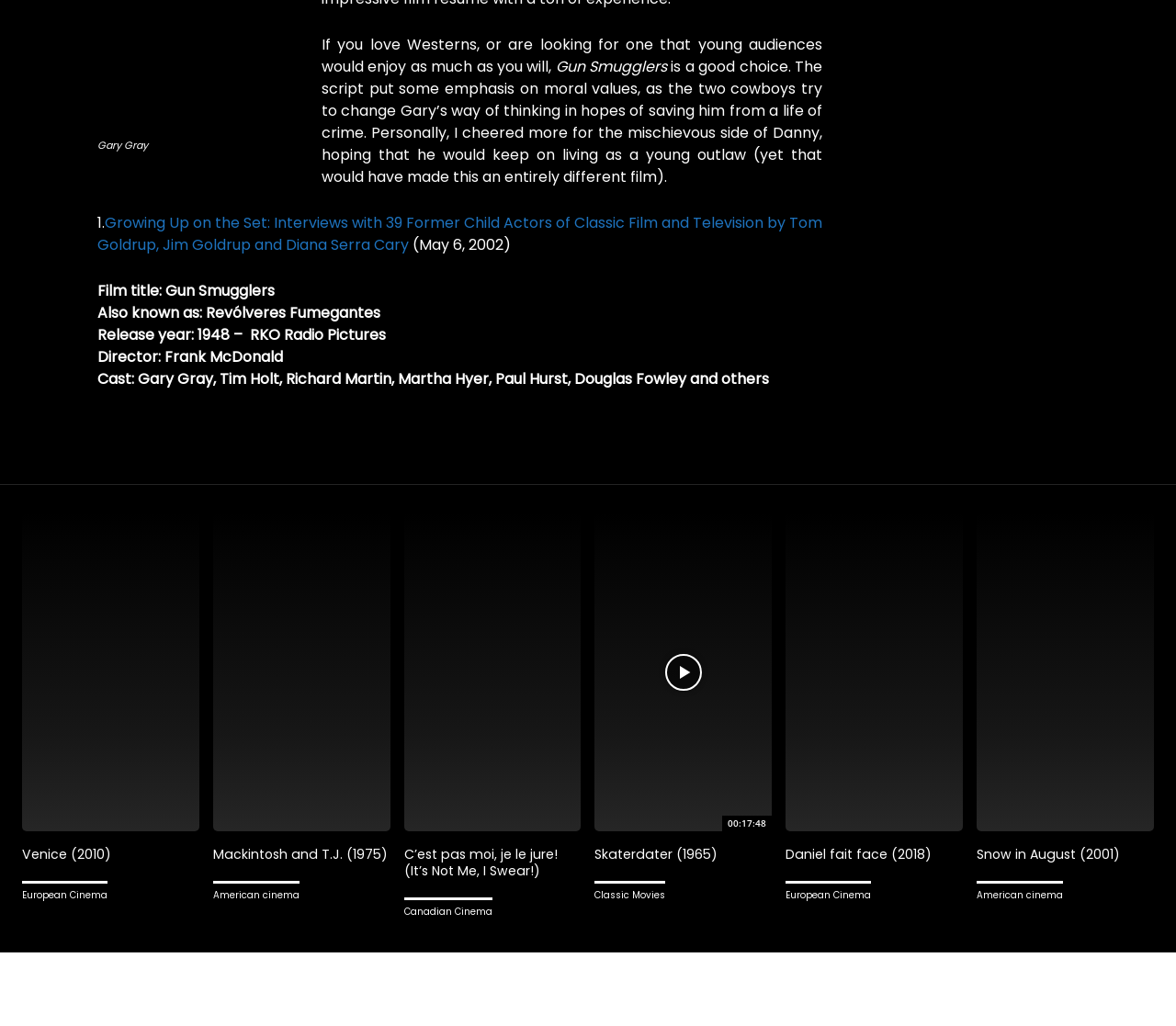Locate the bounding box coordinates of the clickable region to complete the following instruction: "Get more information about Limelight IPL Facial."

None